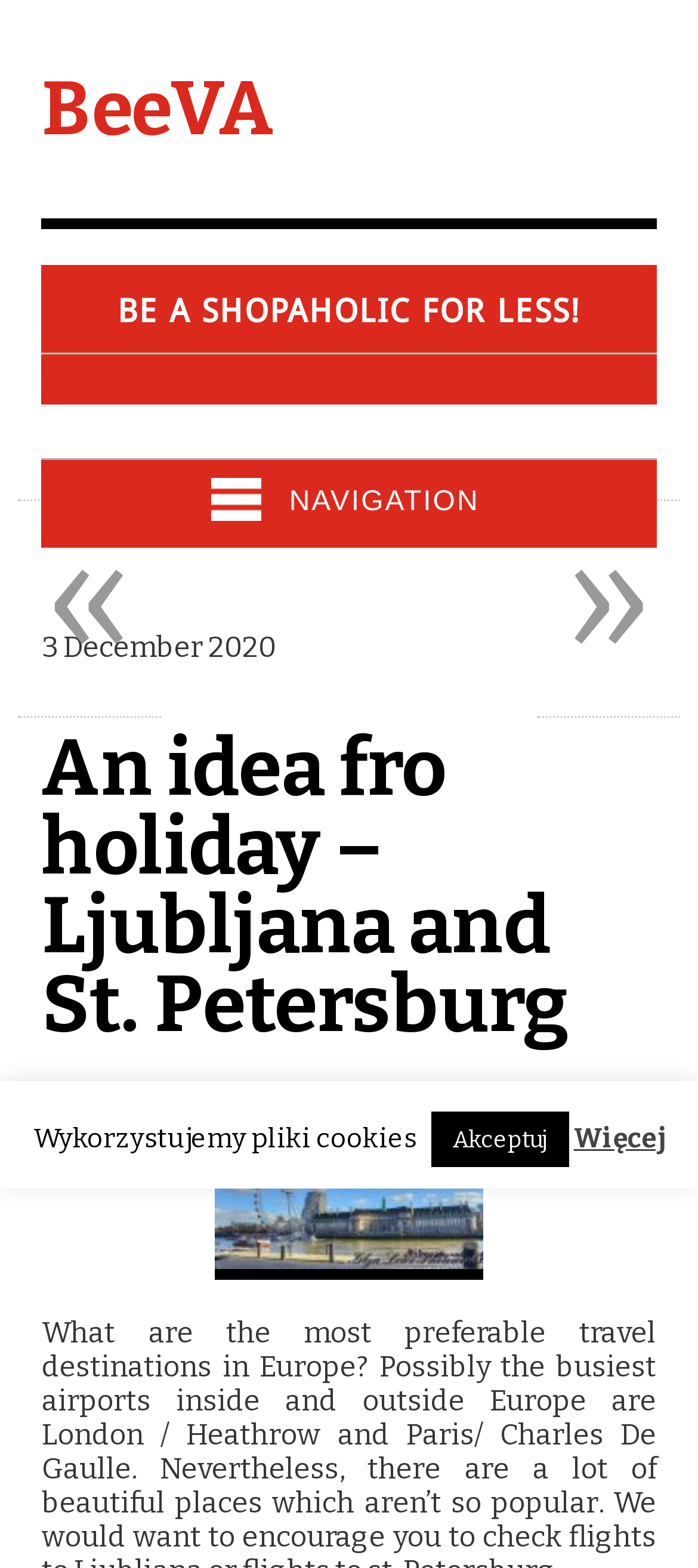Use the information in the screenshot to answer the question comprehensively: How many navigation buttons are there?

I counted the number of navigation buttons by looking at the button elements on the webpage. There are two buttons, one saying 'Toggle Navigation NAVIGATION' and another saying 'Akceptuj'.